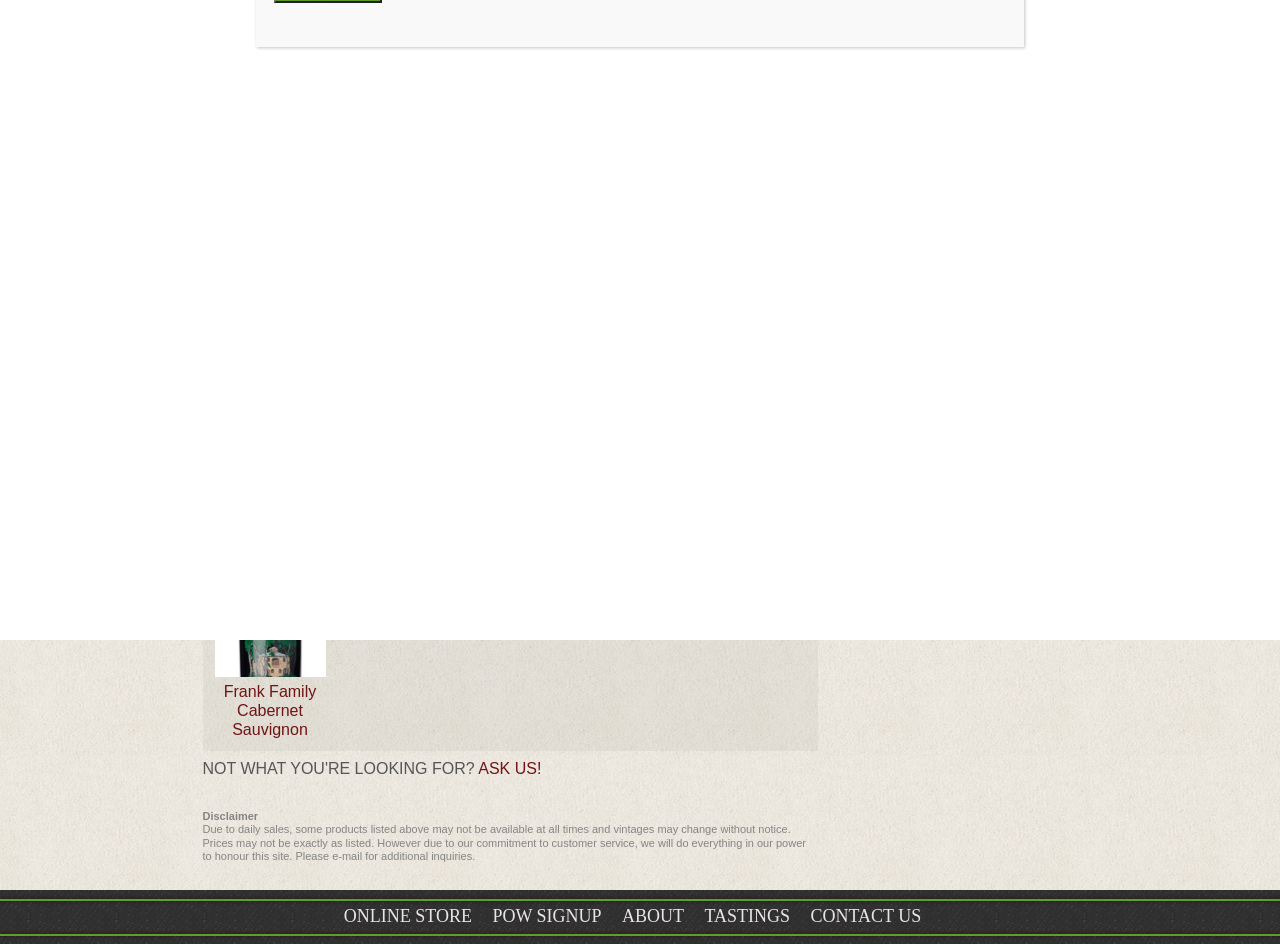Bounding box coordinates should be in the format (top-left x, top-left y, bottom-right x, bottom-right y) and all values should be floating point numbers between 0 and 1. Determine the bounding box coordinate for the UI element described as: Tastings

[0.55, 0.96, 0.617, 0.981]